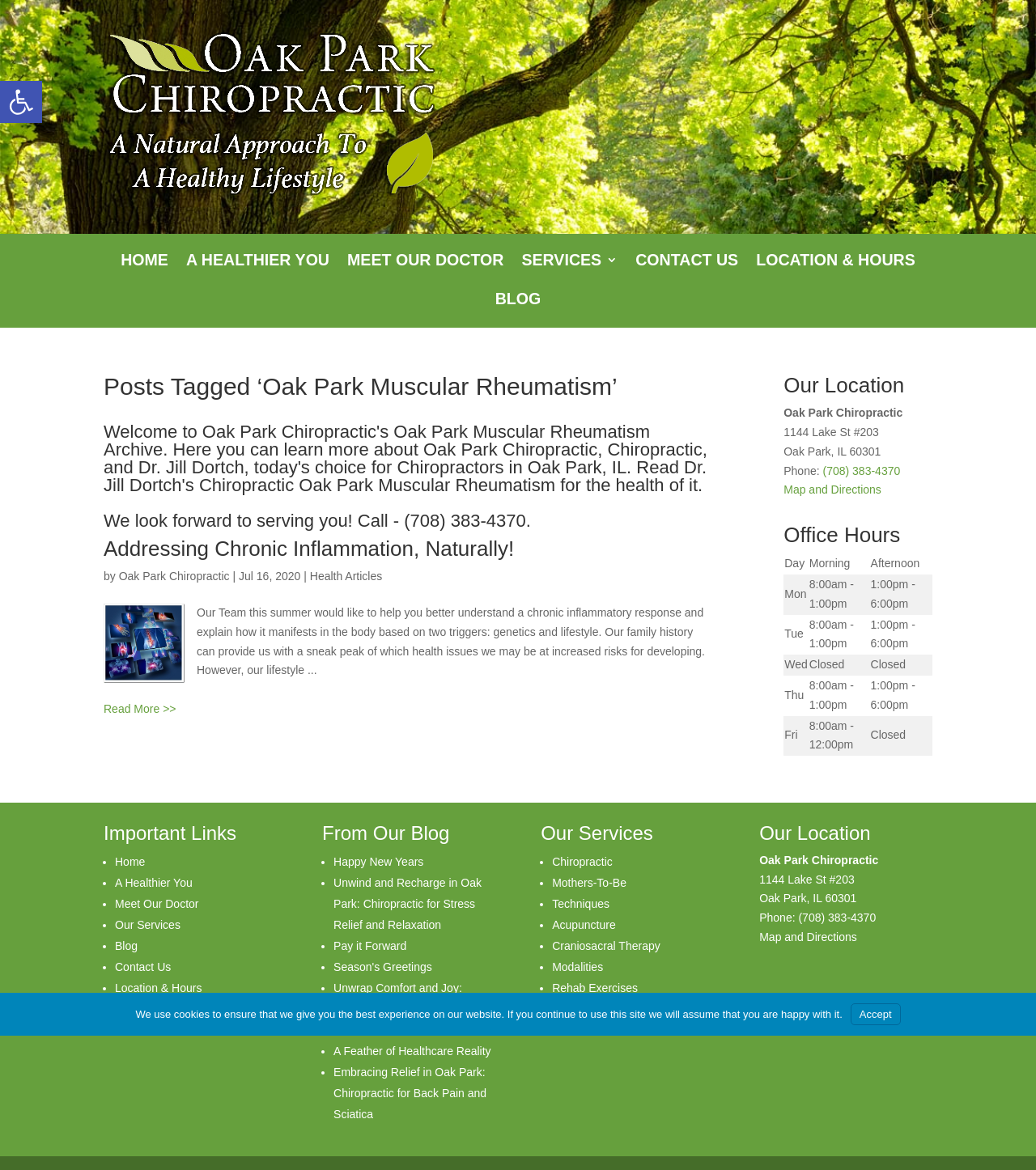Give a one-word or phrase response to the following question: What is the phone number of the office?

(708) 383-4370